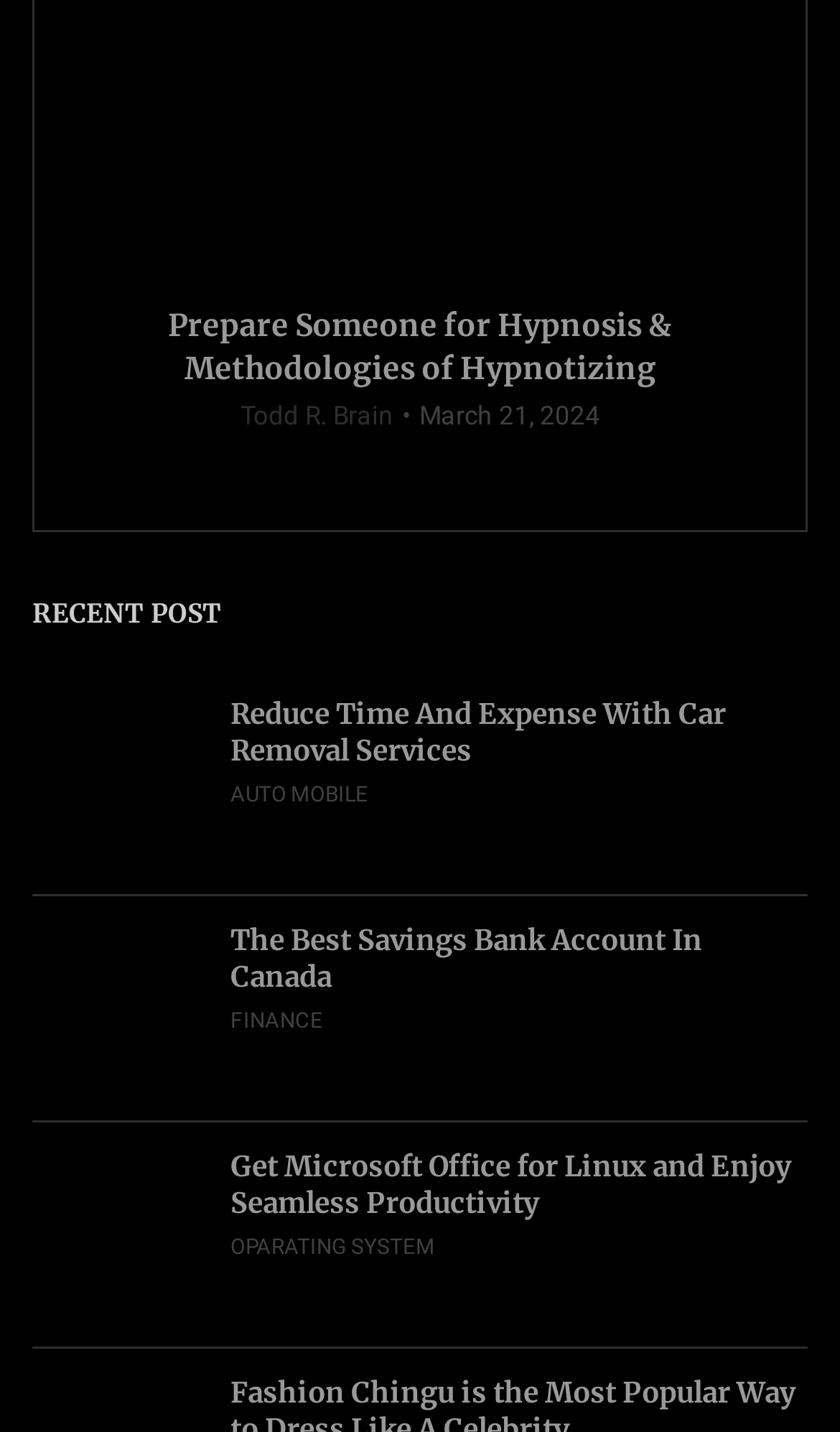Locate the bounding box coordinates of the area to click to fulfill this instruction: "View the recent post about car removal services". The bounding box should be presented as four float numbers between 0 and 1, in the order [left, top, right, bottom].

[0.038, 0.486, 0.244, 0.606]